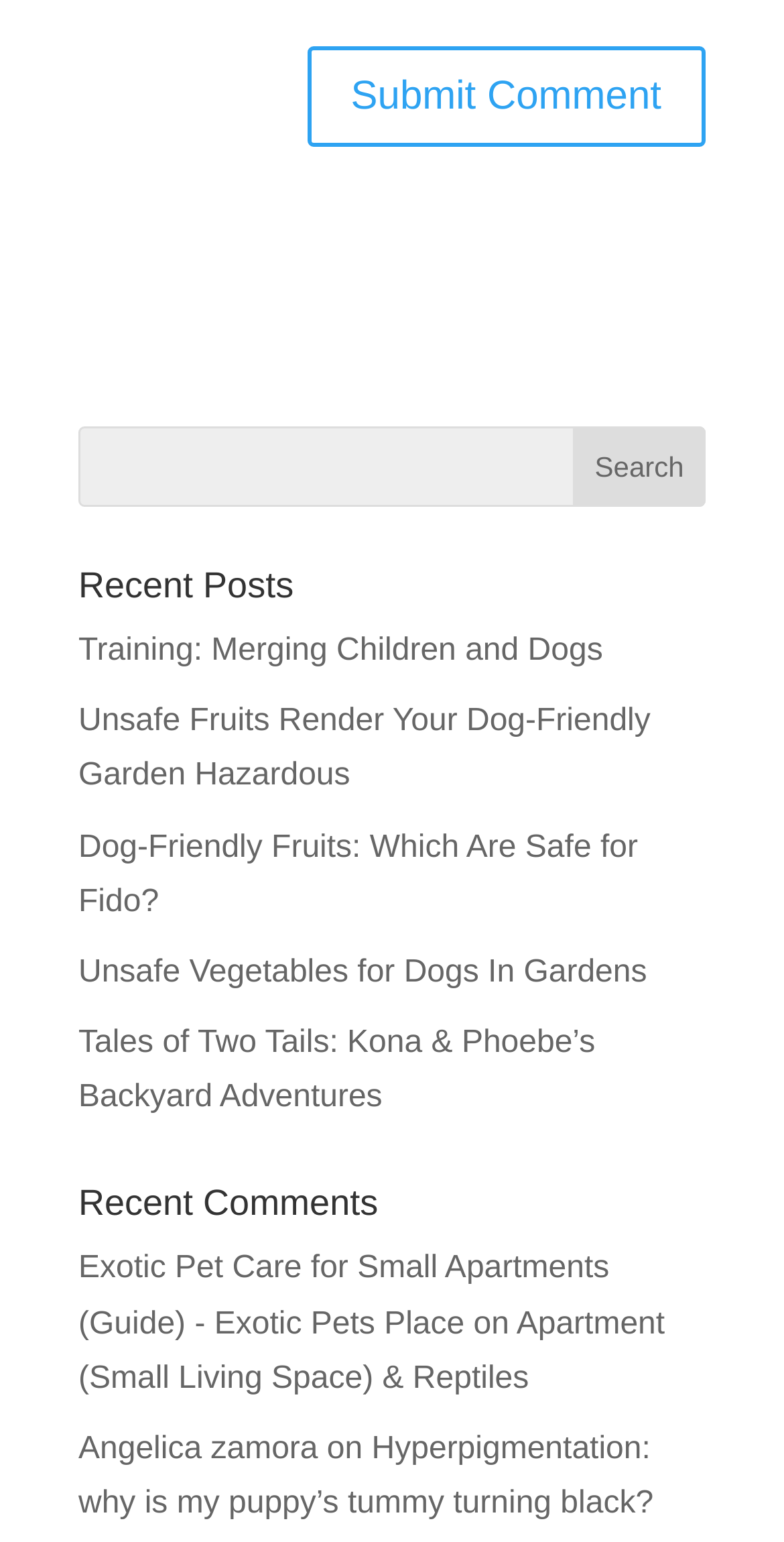How many search buttons are there?
Look at the image and provide a short answer using one word or a phrase.

1